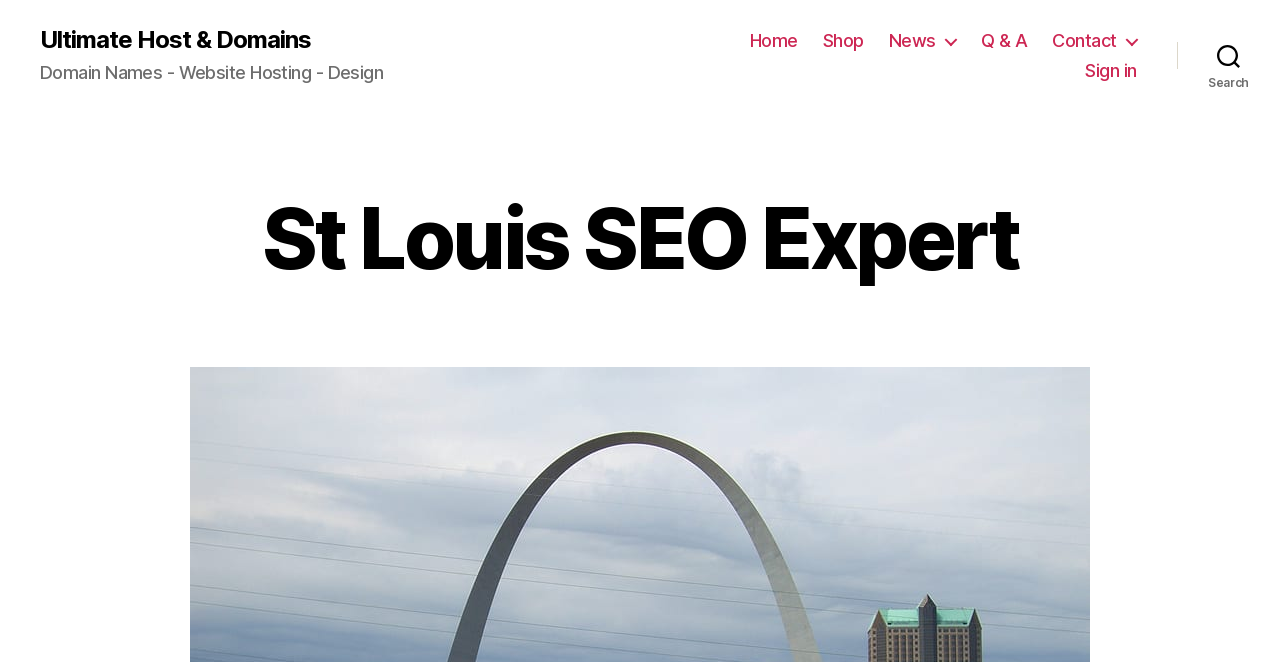What is the main service offered by the company?
Refer to the image and provide a one-word or short phrase answer.

St Louis SEO Services